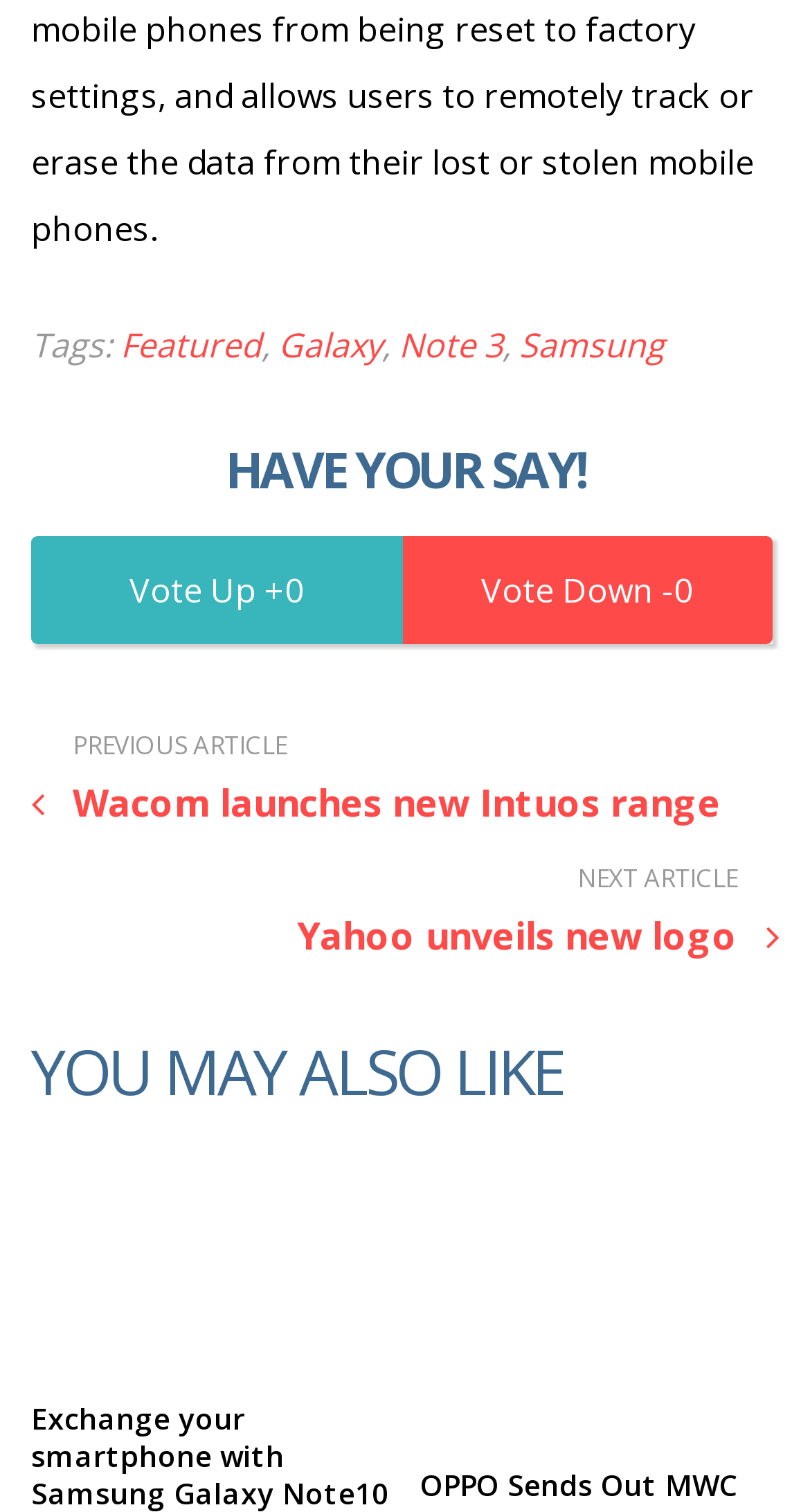Pinpoint the bounding box coordinates of the clickable element to carry out the following instruction: "View the 'YOU MAY ALSO LIKE' section."

[0.038, 0.689, 0.962, 0.73]